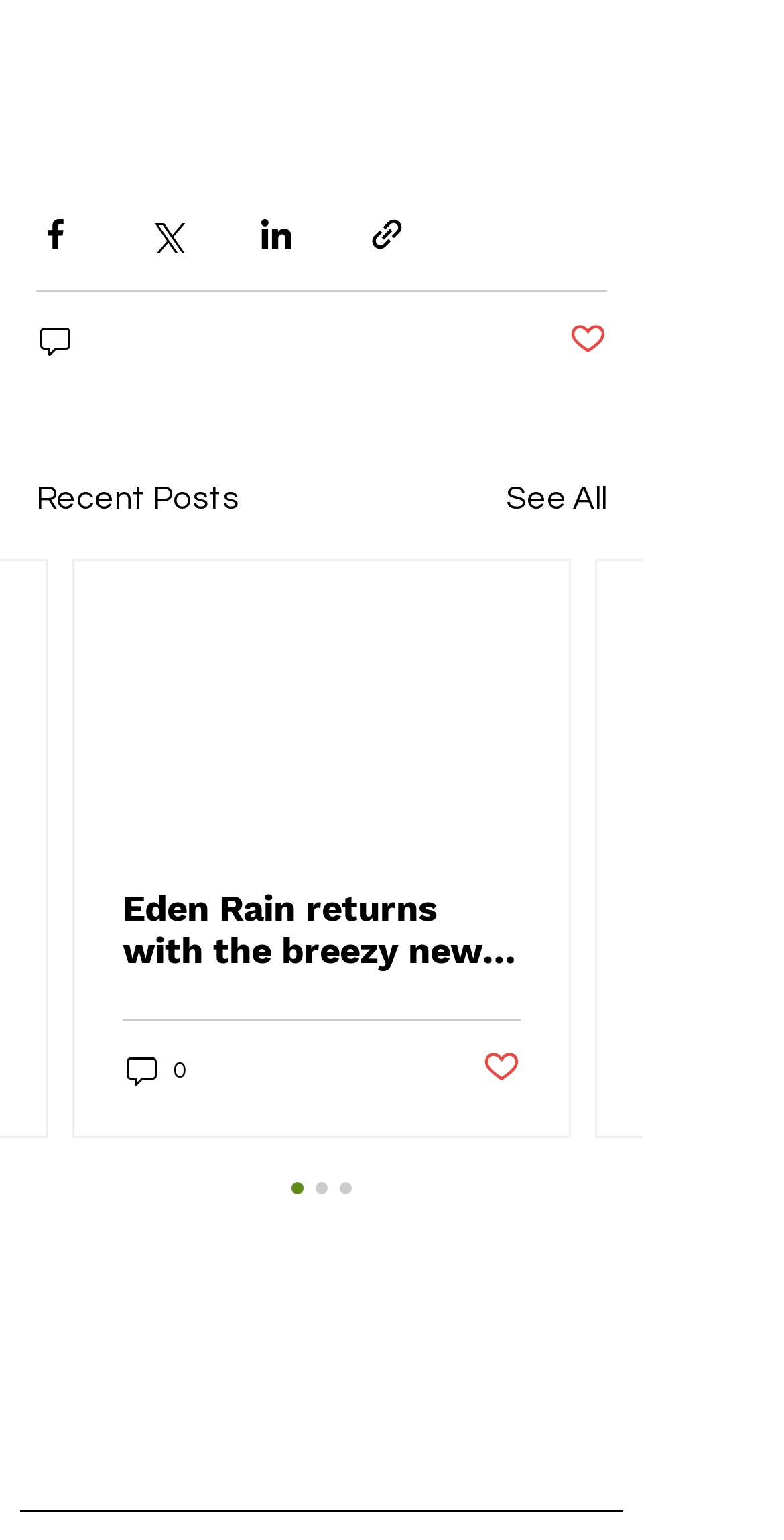Identify the bounding box for the UI element that is described as follows: "Andreas Müller".

None